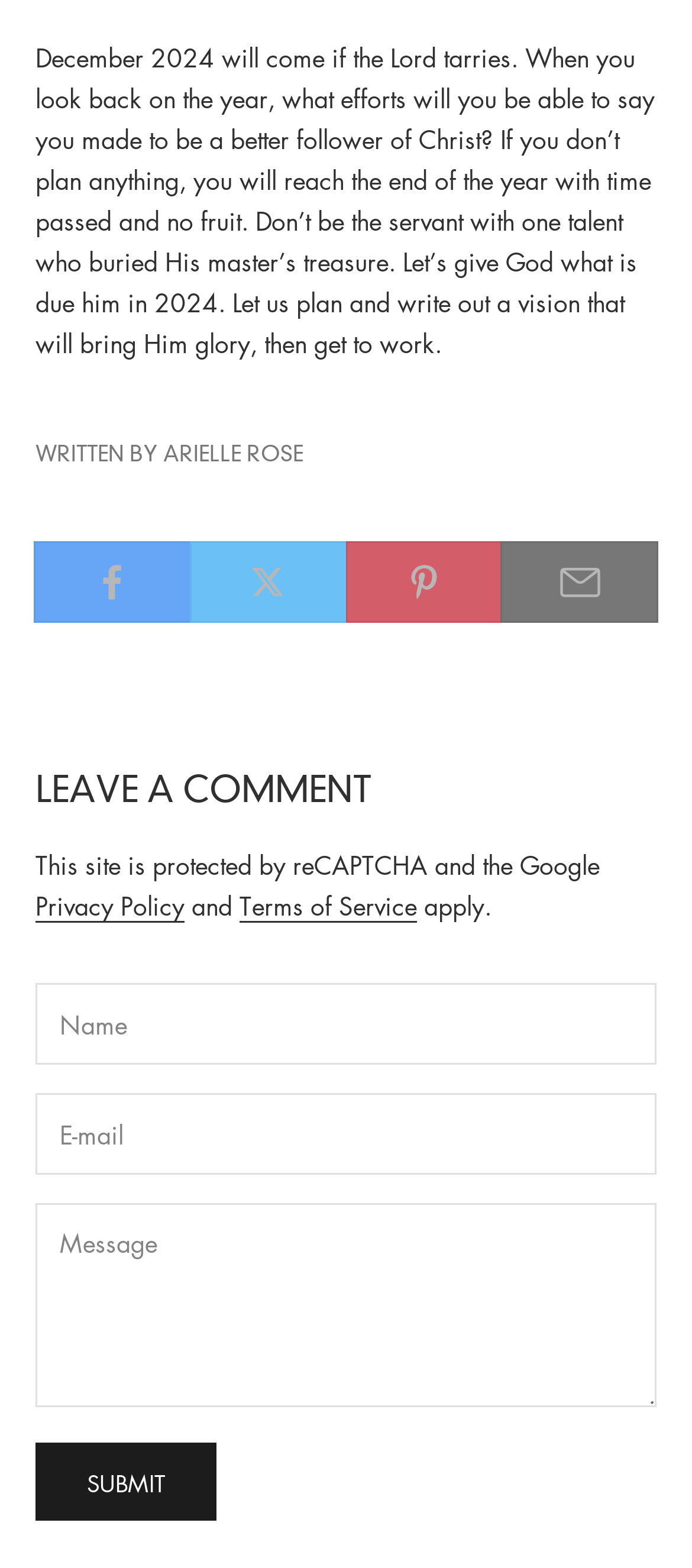Please determine the bounding box coordinates of the clickable area required to carry out the following instruction: "Enter your name". The coordinates must be four float numbers between 0 and 1, represented as [left, top, right, bottom].

[0.051, 0.627, 0.949, 0.679]